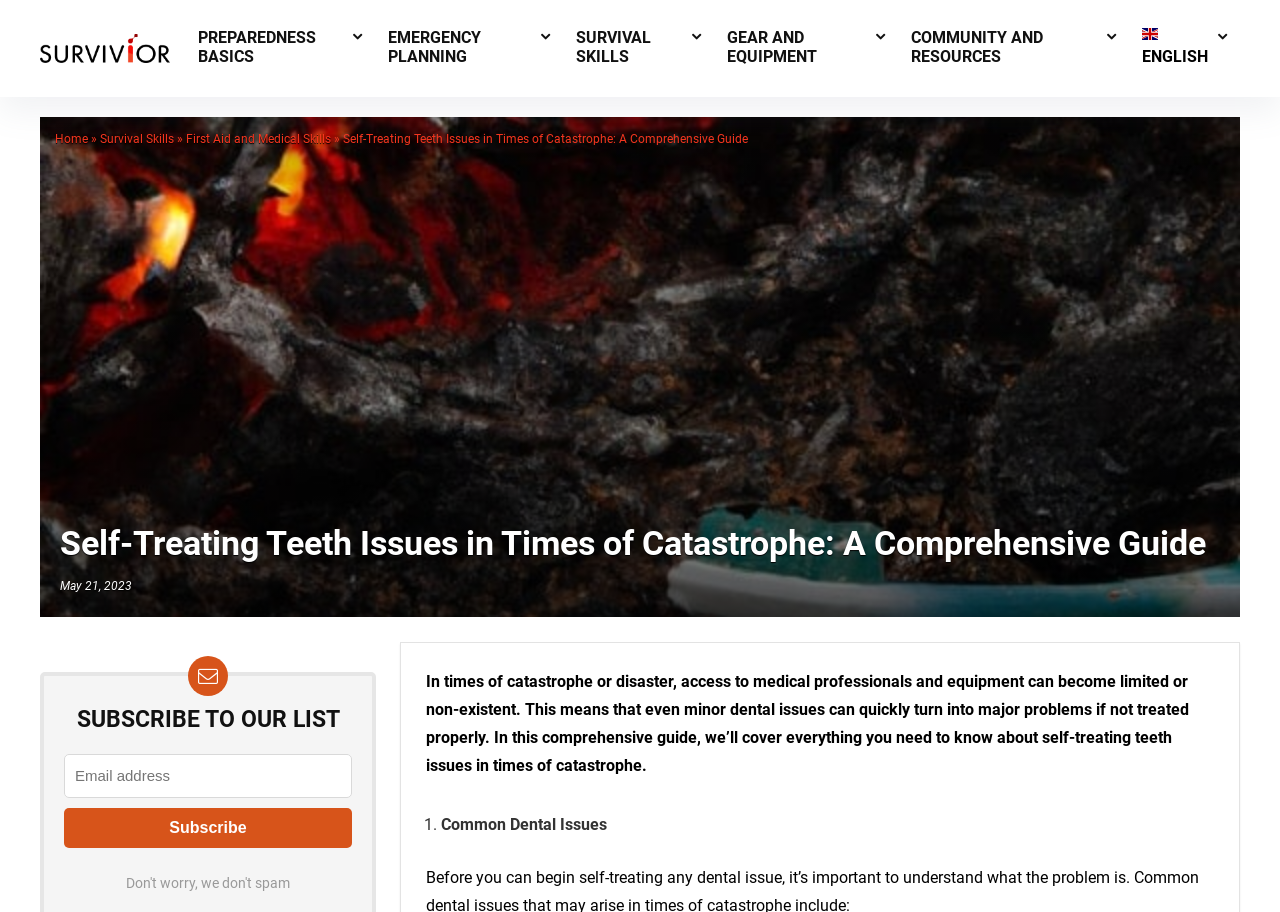Please specify the coordinates of the bounding box for the element that should be clicked to carry out this instruction: "Click on the 'Survival Skills' link". The coordinates must be four float numbers between 0 and 1, formatted as [left, top, right, bottom].

[0.078, 0.145, 0.136, 0.16]